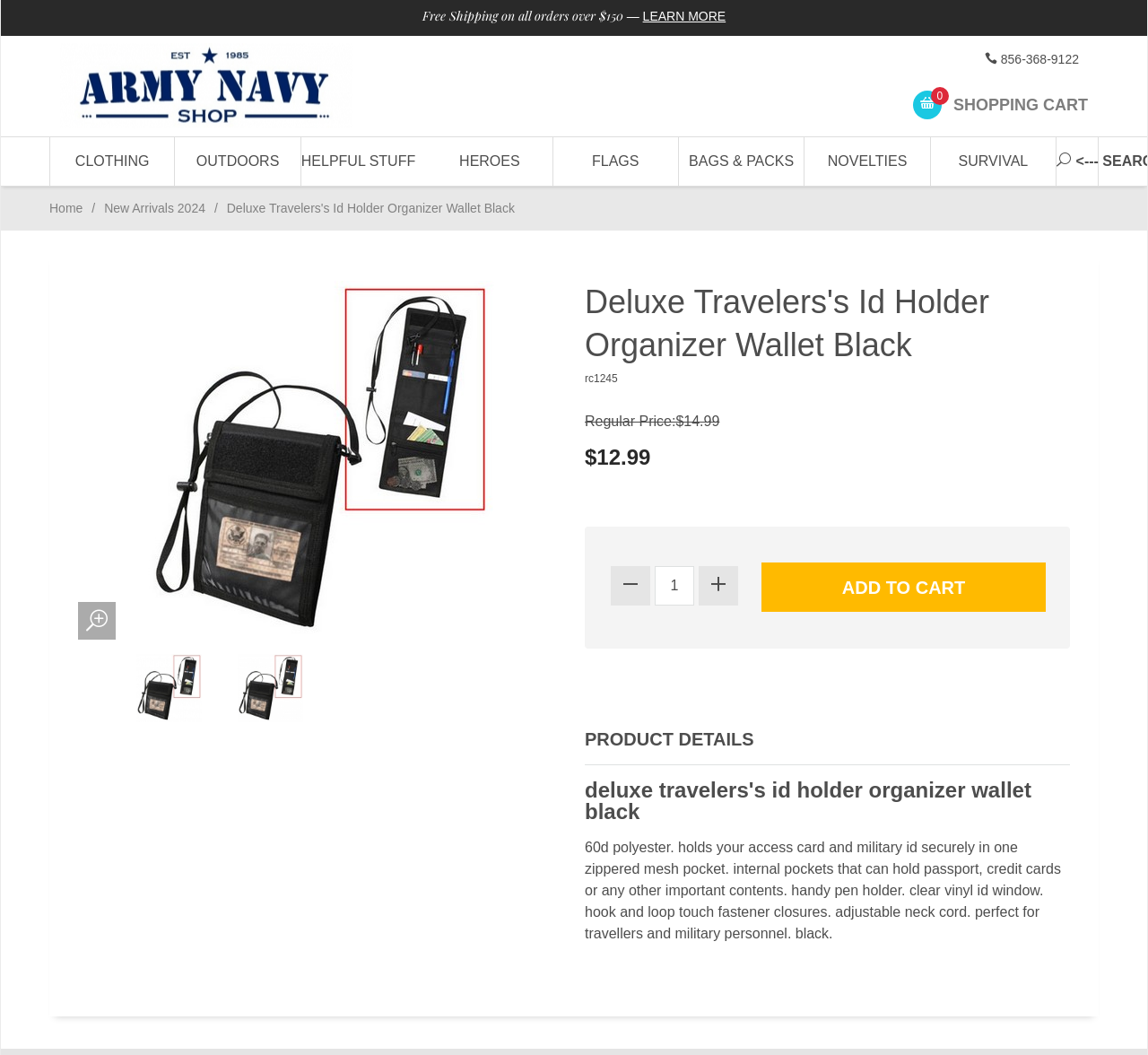What is the color of the Deluxe Travelers's Id Holder Organizer Wallet Black?
Please look at the screenshot and answer in one word or a short phrase.

Black